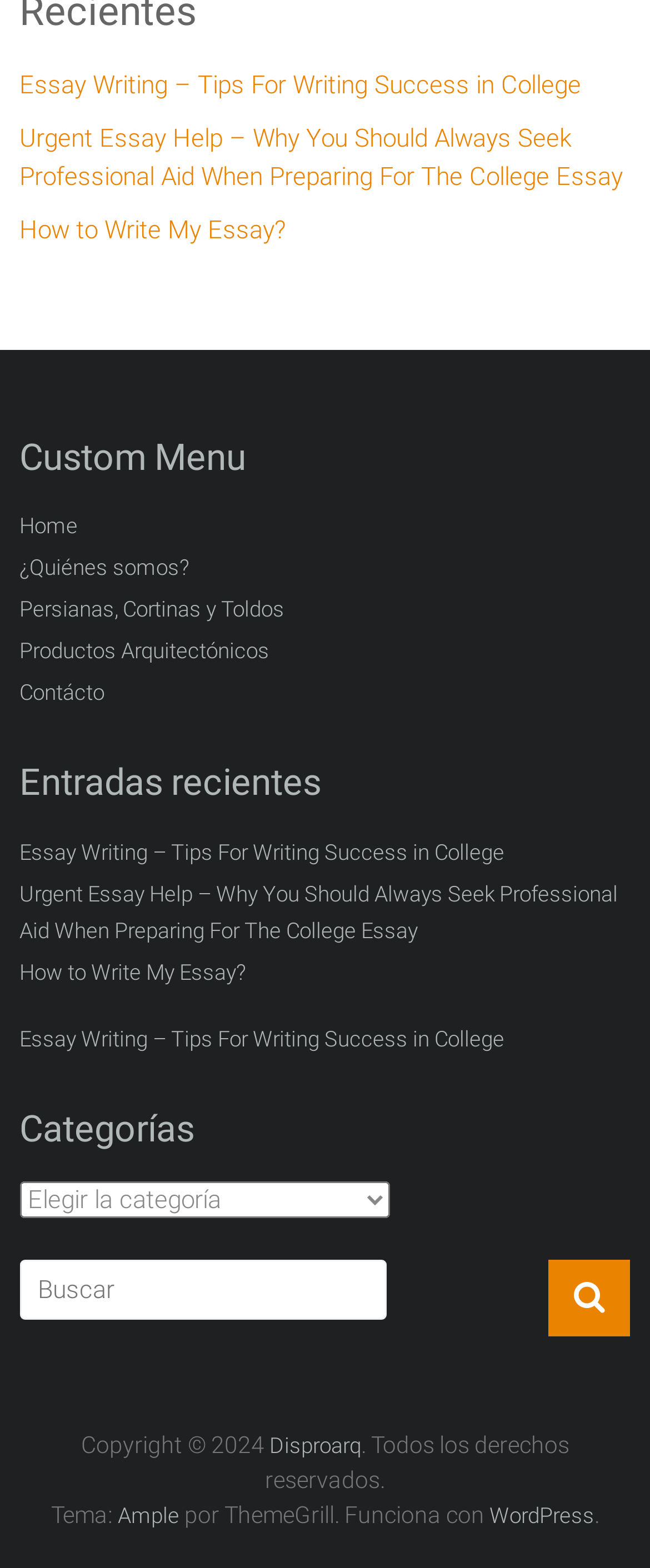What is the copyright year of the website?
Give a one-word or short phrase answer based on the image.

2024